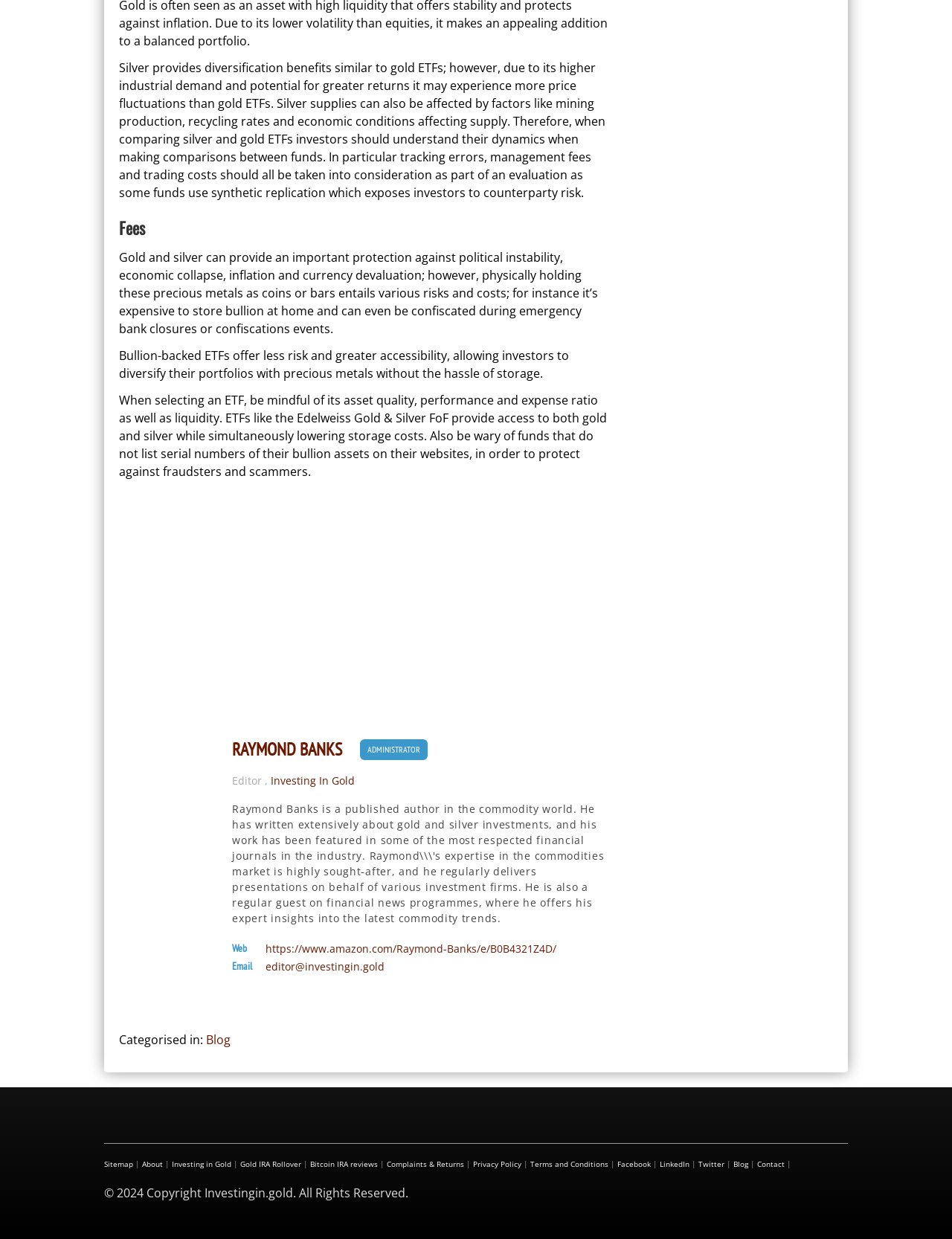Answer the question briefly using a single word or phrase: 
What is the name of the ETF mentioned on this webpage?

Edelweiss Gold & Silver FoF